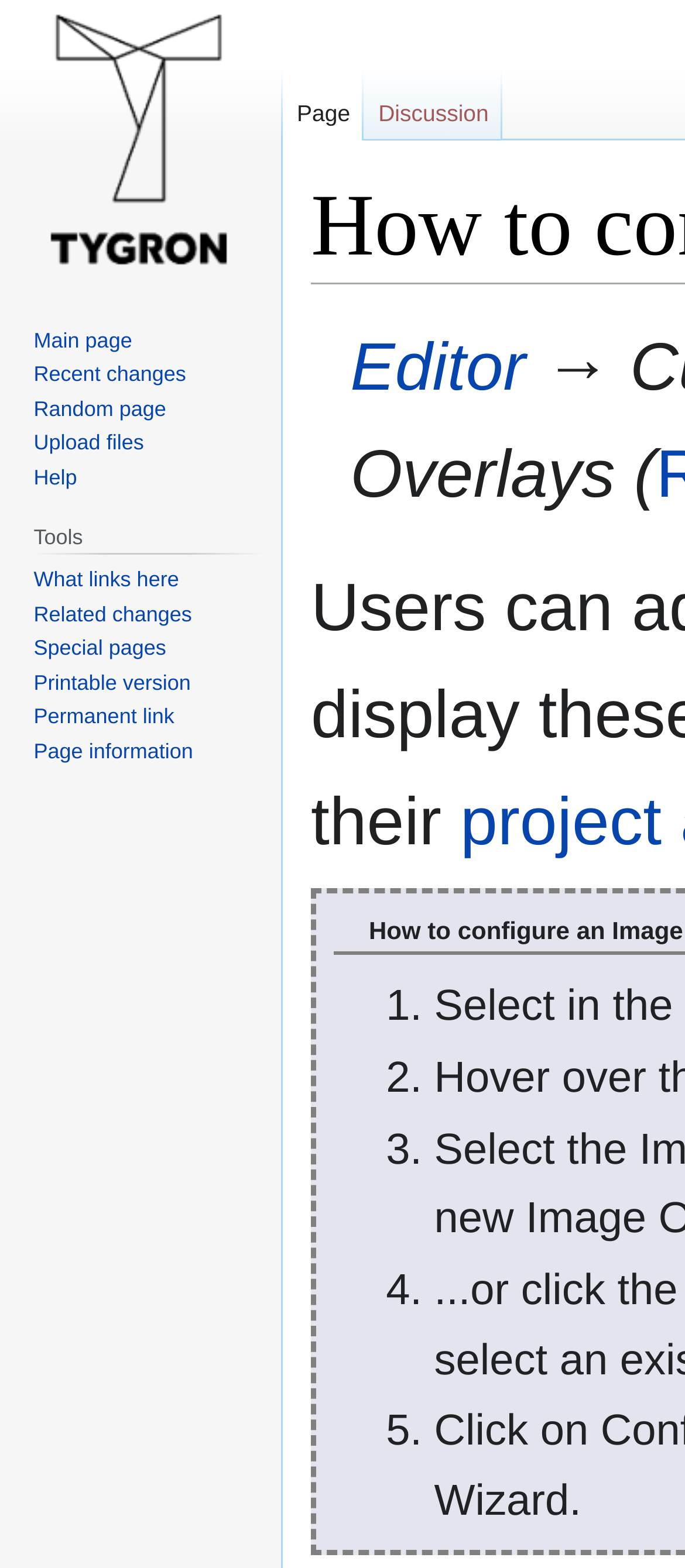What is the purpose of the 'Overlays' section?
Please provide a comprehensive answer based on the details in the screenshot.

The 'Overlays' section is likely related to the main topic of the webpage, which is configuring the Image Overlay. This section contains a list of items, suggesting that it provides instructions or options for configuring the Image Overlay.